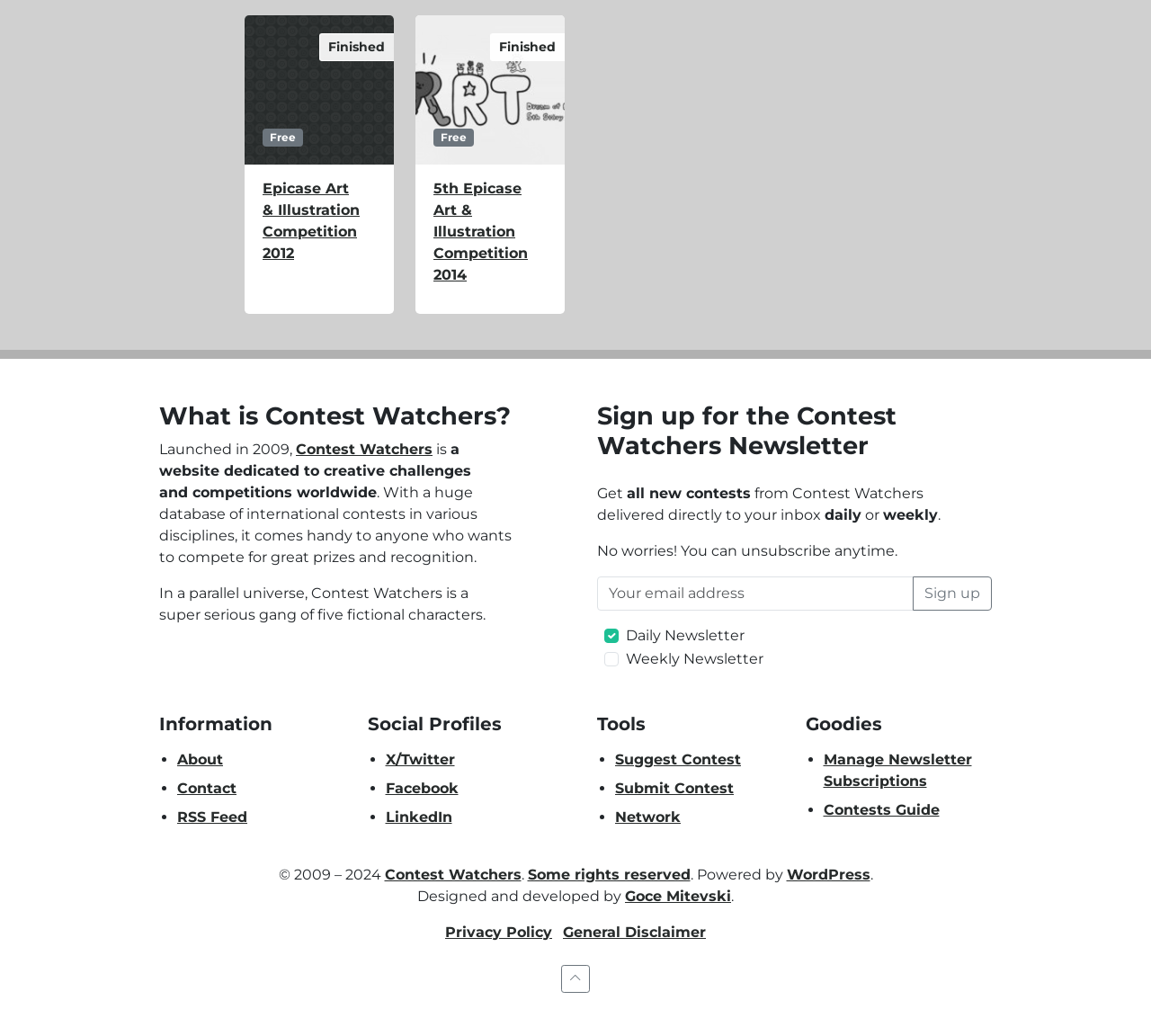How often can I receive newsletters?
Please analyze the image and answer the question with as much detail as possible.

The frequency of newsletters can be determined from the checkboxes 'Daily Newsletter' and 'Weekly Newsletter' in the 'Sign up for the Contest Watchers Newsletter' section.